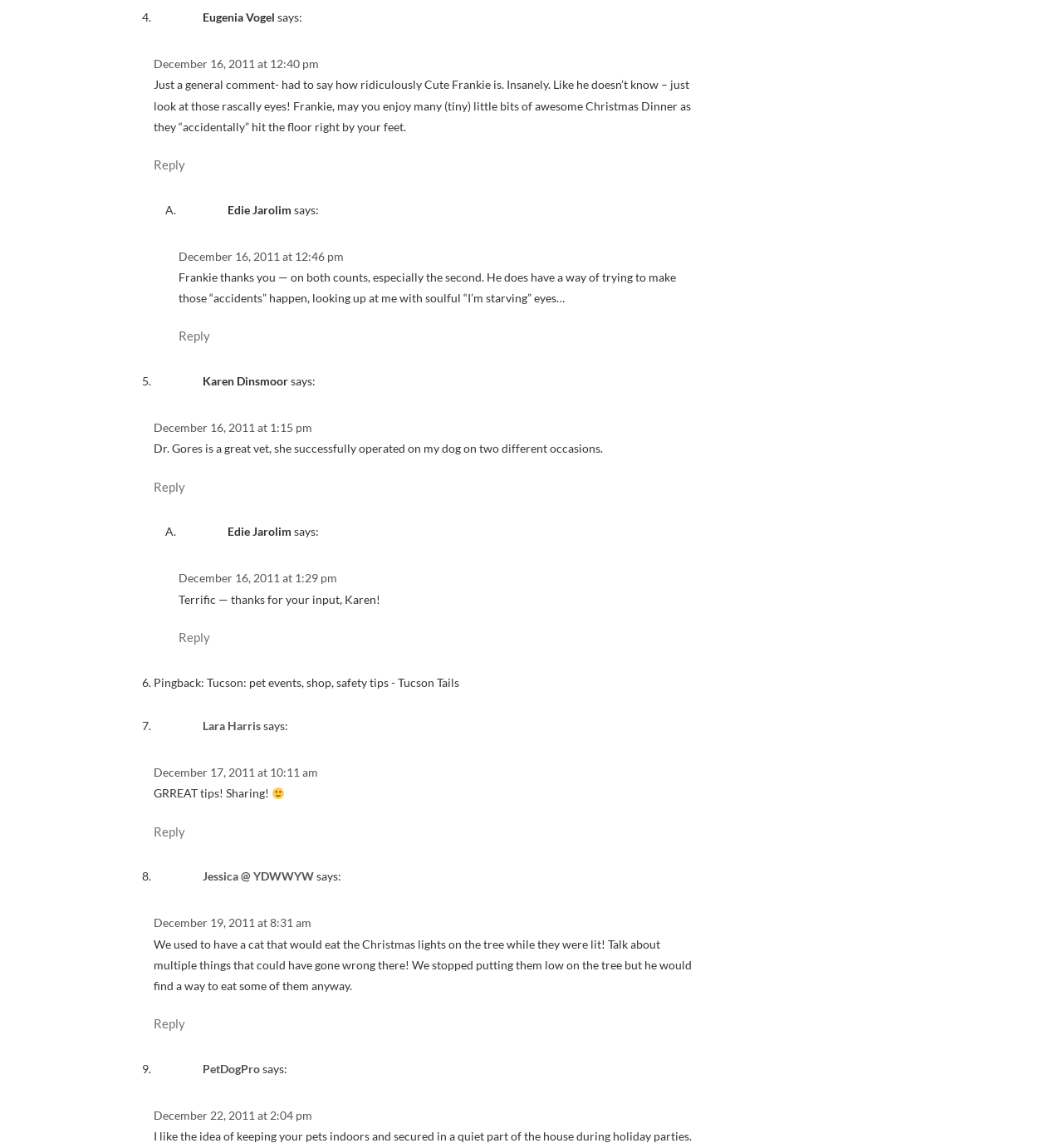What is the tone of the comments on this webpage?
Make sure to answer the question with a detailed and comprehensive explanation.

The tone of the comments on this webpage is positive, as most of the comments are expressing gratitude, appreciation, or sharing fun experiences, indicating a friendly and supportive atmosphere.